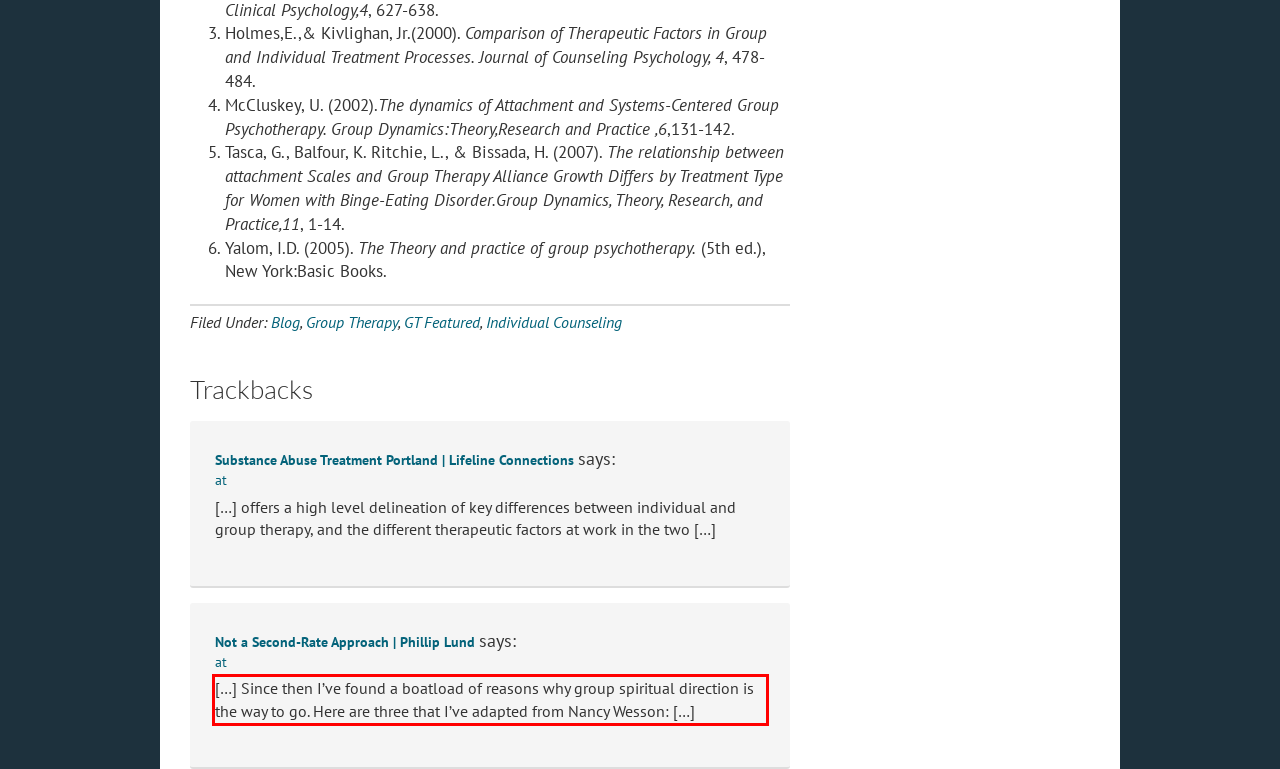Given a webpage screenshot with a red bounding box, perform OCR to read and deliver the text enclosed by the red bounding box.

[…] Since then I’ve found a boatload of reasons why group spiritual direction is the way to go. Here are three that I’ve adapted from Nancy Wesson: […]